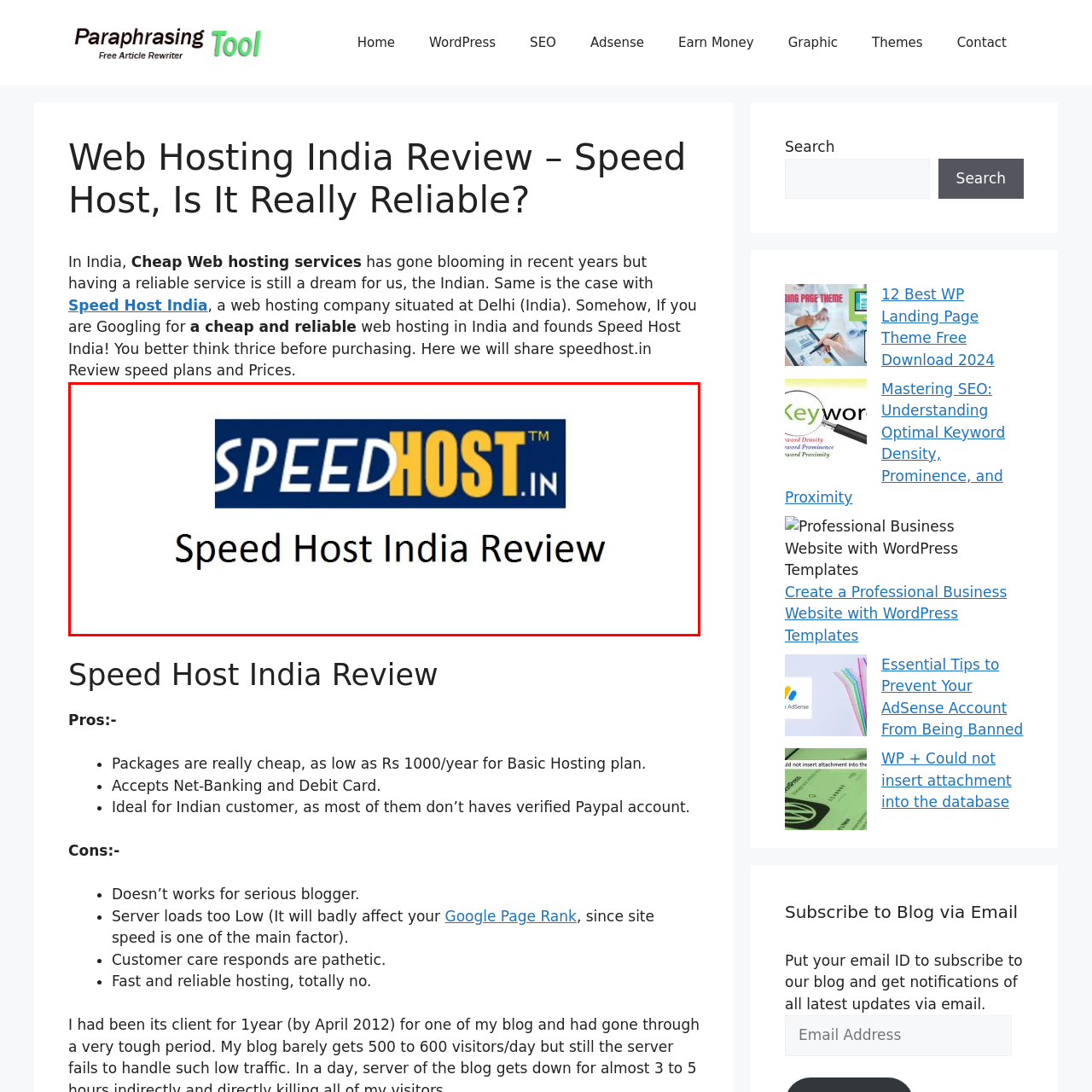Please review the image enclosed by the red bounding box and give a detailed answer to the following question, utilizing the information from the visual: What is the focus of the content below the logo?

The focus of the content below the logo can be determined by reading the text 'Speed Host India Review' which summarizes the content related to web hosting services provided by Speed Host in India.